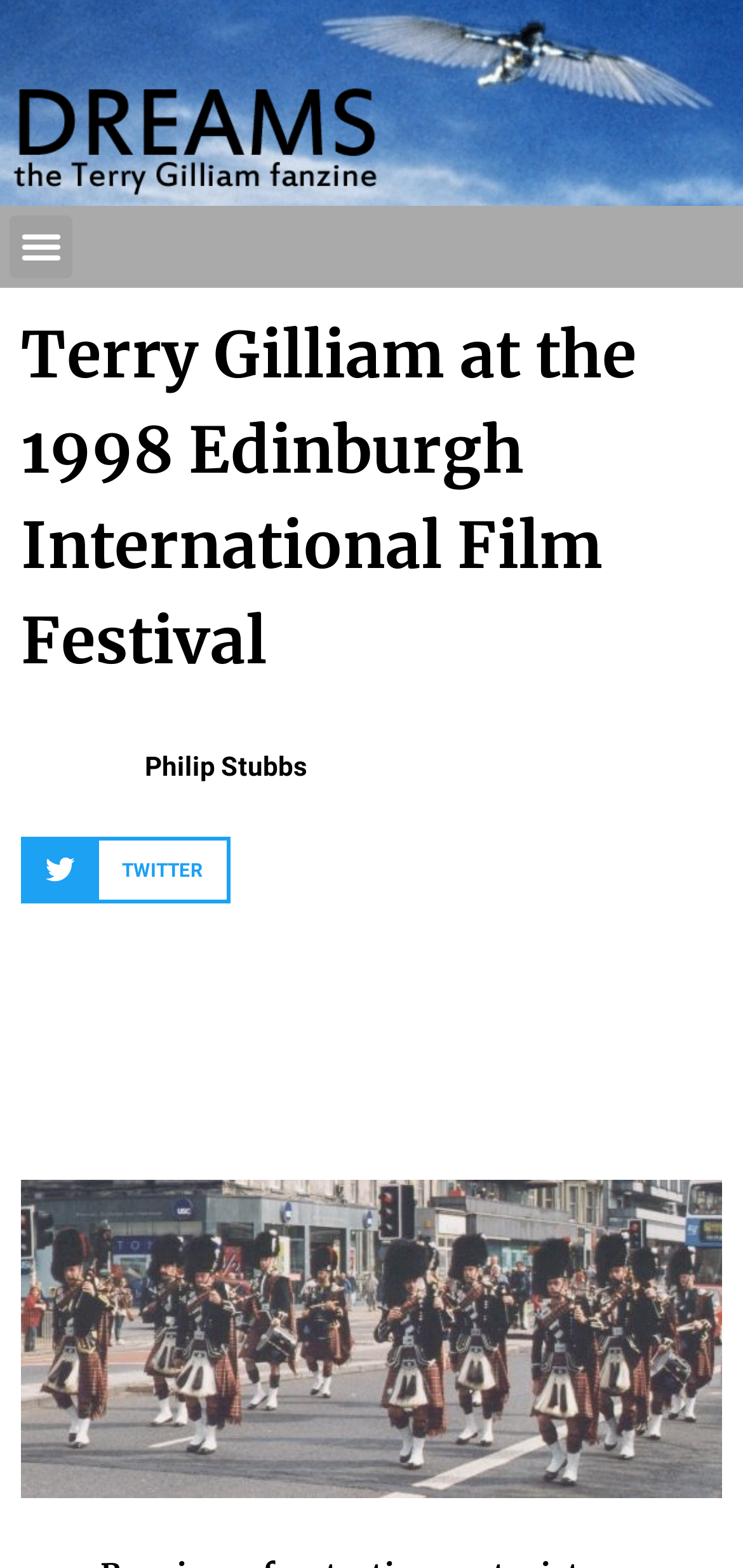What is the event where Terry Gilliam was present?
Refer to the image and give a detailed answer to the question.

I found a heading element with the text 'Terry Gilliam at the 1998 Edinburgh International Film Festival', so I inferred that the event where Terry Gilliam was present is the 1998 Edinburgh International Film Festival.